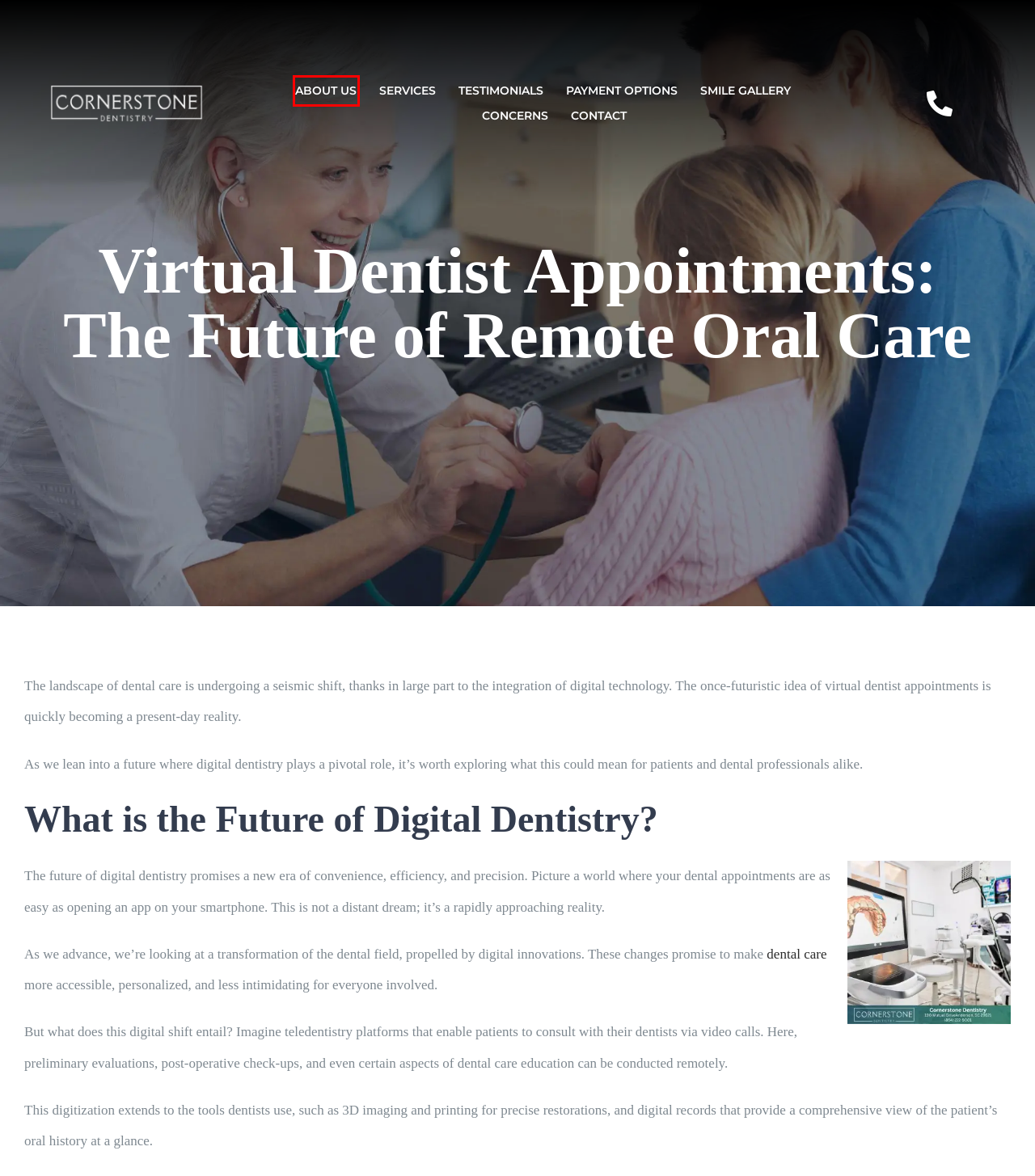Look at the given screenshot of a webpage with a red rectangle bounding box around a UI element. Pick the description that best matches the new webpage after clicking the element highlighted. The descriptions are:
A. Saving Plan | Cornerstone Dentistry | Dentist Anderson SC
B. Patient Testimonials | What Our Patients Say About Us | Dentist Anderson SC
C. Cookie Policy | Cornerstone Dentistry | Dentist Anderson SC
D. Service Areas | Cornerstone Dentistry | Dentist Anderson SC
E. About Us | Cornerstone Dentistry | Dentist Anderson SC
F. Contact Us | Cornerstone Dentistry | Dentist Anderson SC
G. Dentist Anderson SC: Cornerstone Dentistry Dental Care
H. Privacy Policy | Cornerstone Dentistry | Dentist Anderson SC

E